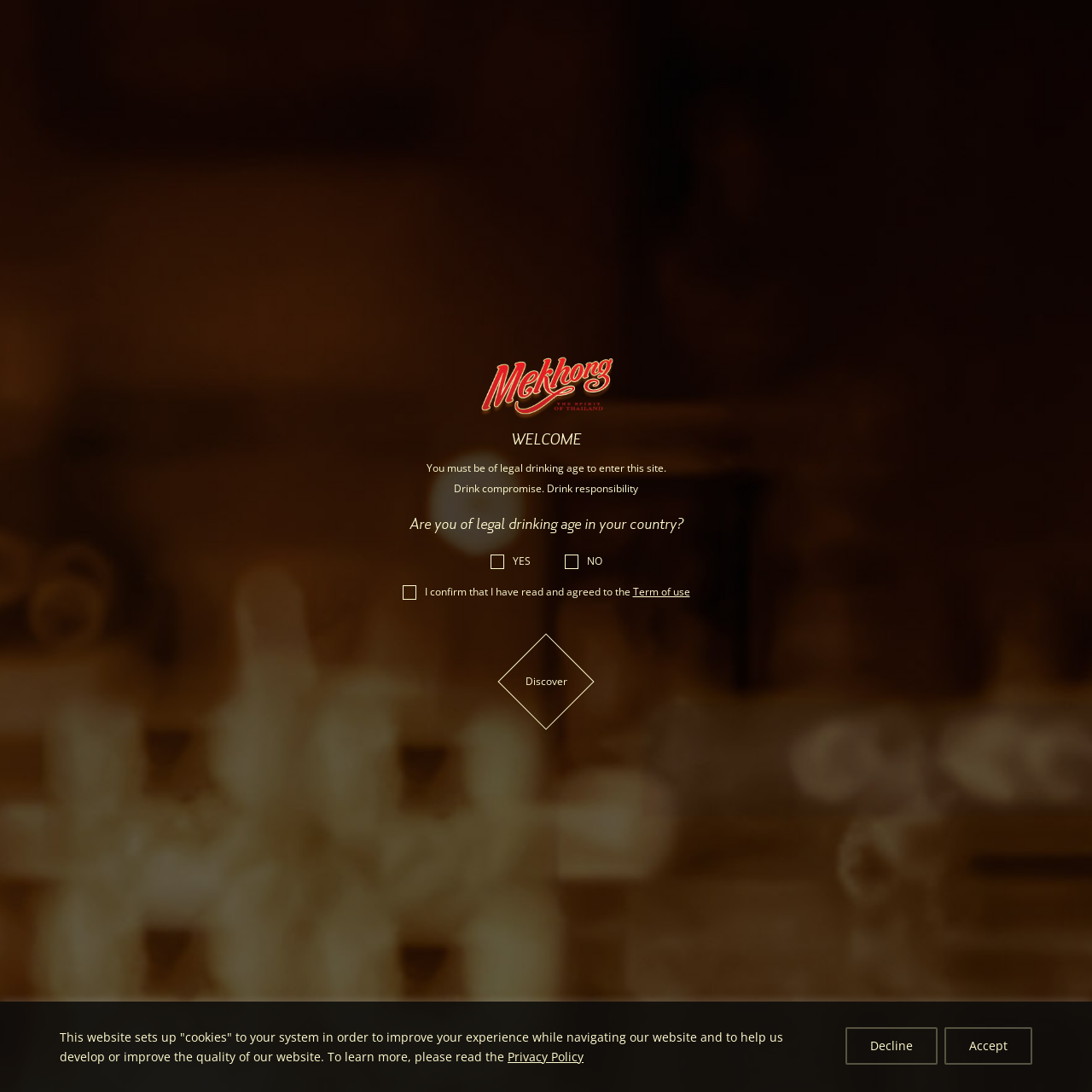Determine the bounding box for the described UI element: "Accept".

[0.865, 0.94, 0.945, 0.975]